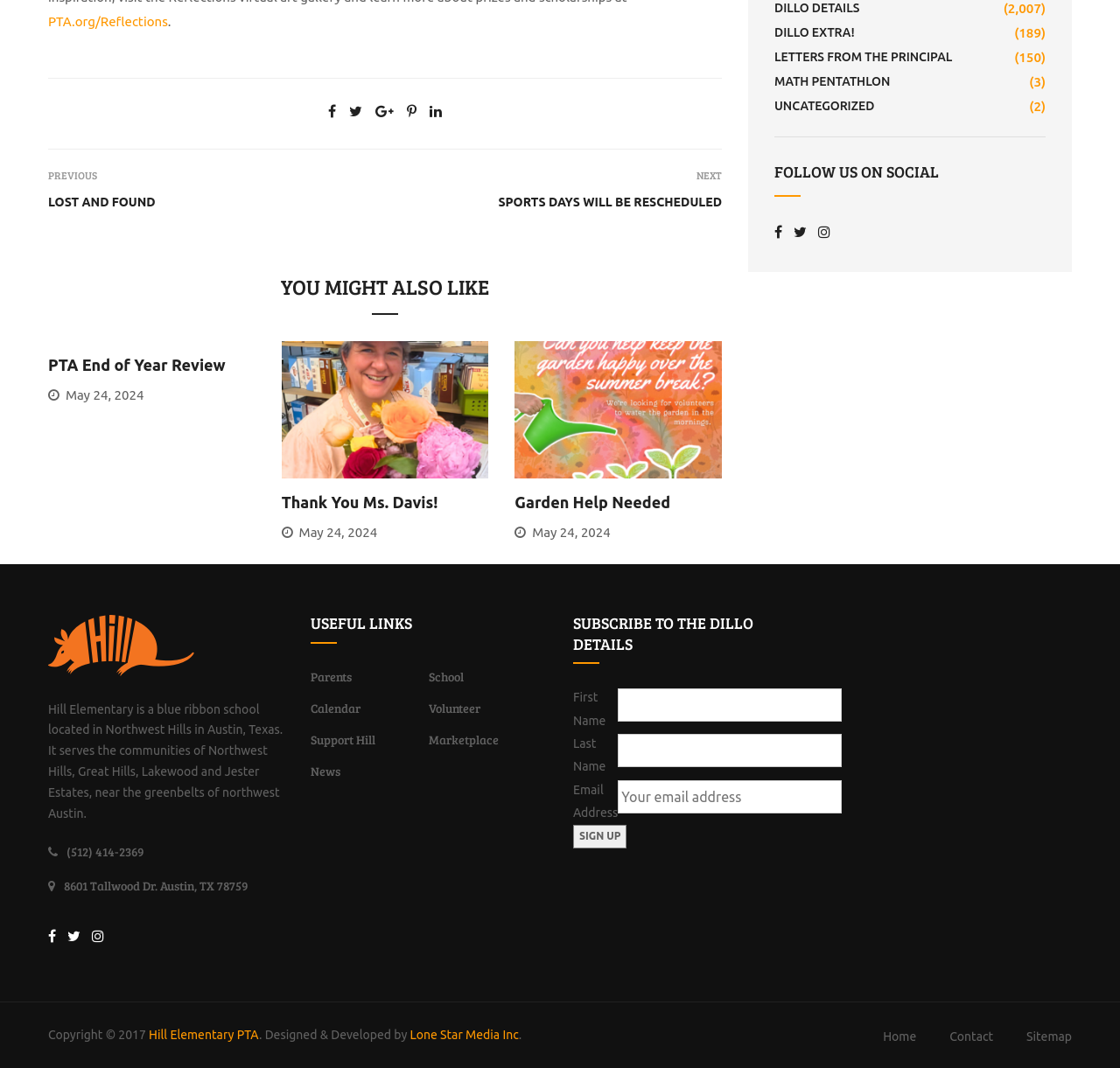Pinpoint the bounding box coordinates of the area that should be clicked to complete the following instruction: "Click on the 'LOST AND FOUND' link". The coordinates must be given as four float numbers between 0 and 1, i.e., [left, top, right, bottom].

[0.043, 0.183, 0.139, 0.196]